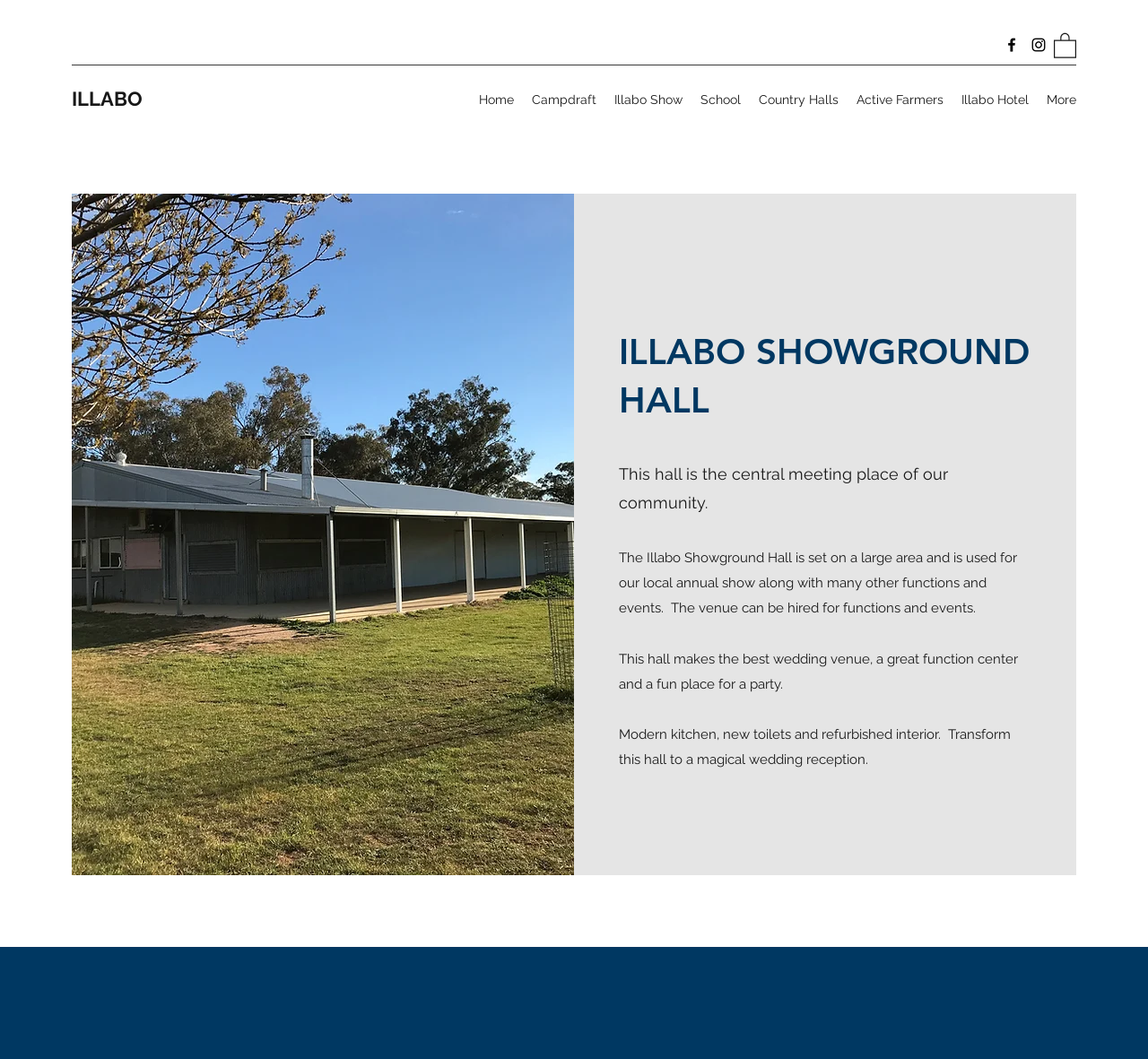Can you determine the bounding box coordinates of the area that needs to be clicked to fulfill the following instruction: "Click the Home link"?

[0.409, 0.081, 0.455, 0.107]